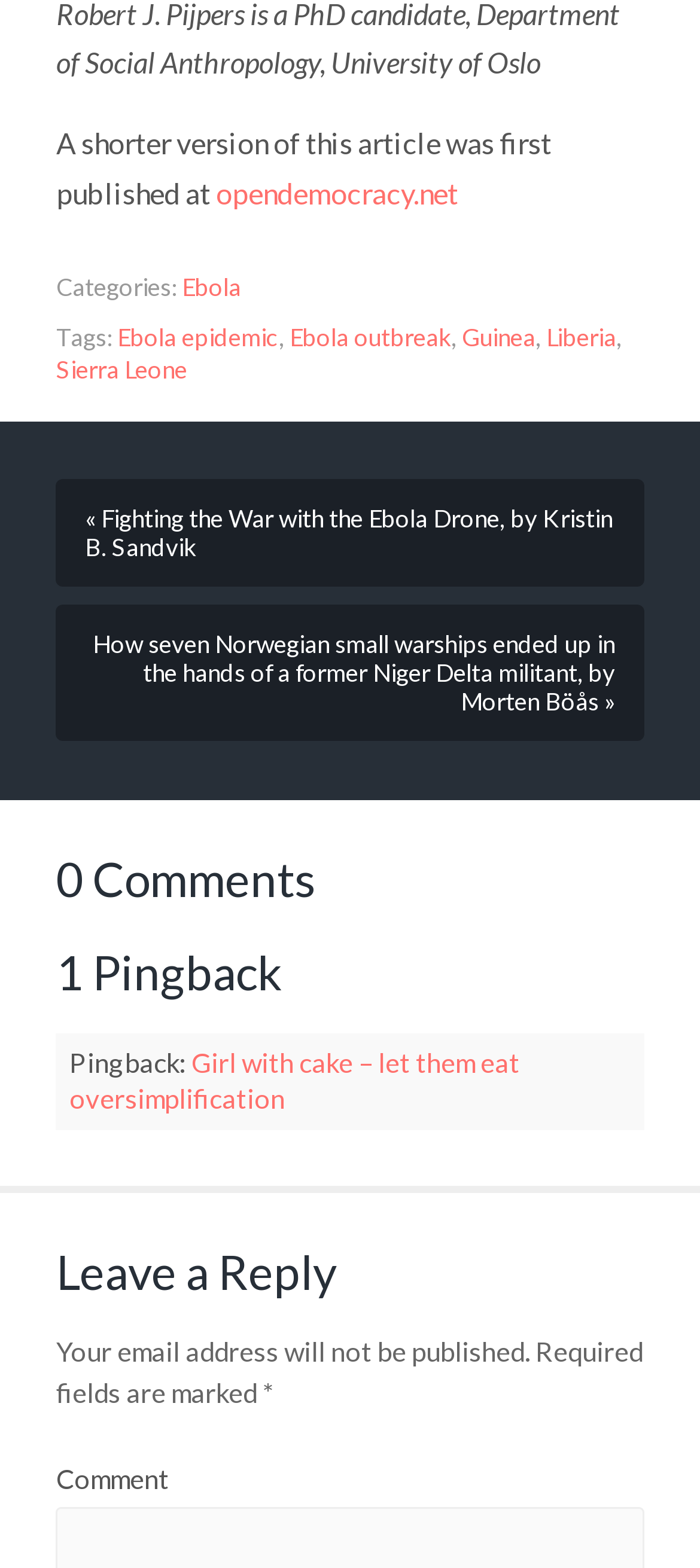Answer the question with a brief word or phrase:
What is the purpose of the 'Leave a Reply' section?

To comment on the article